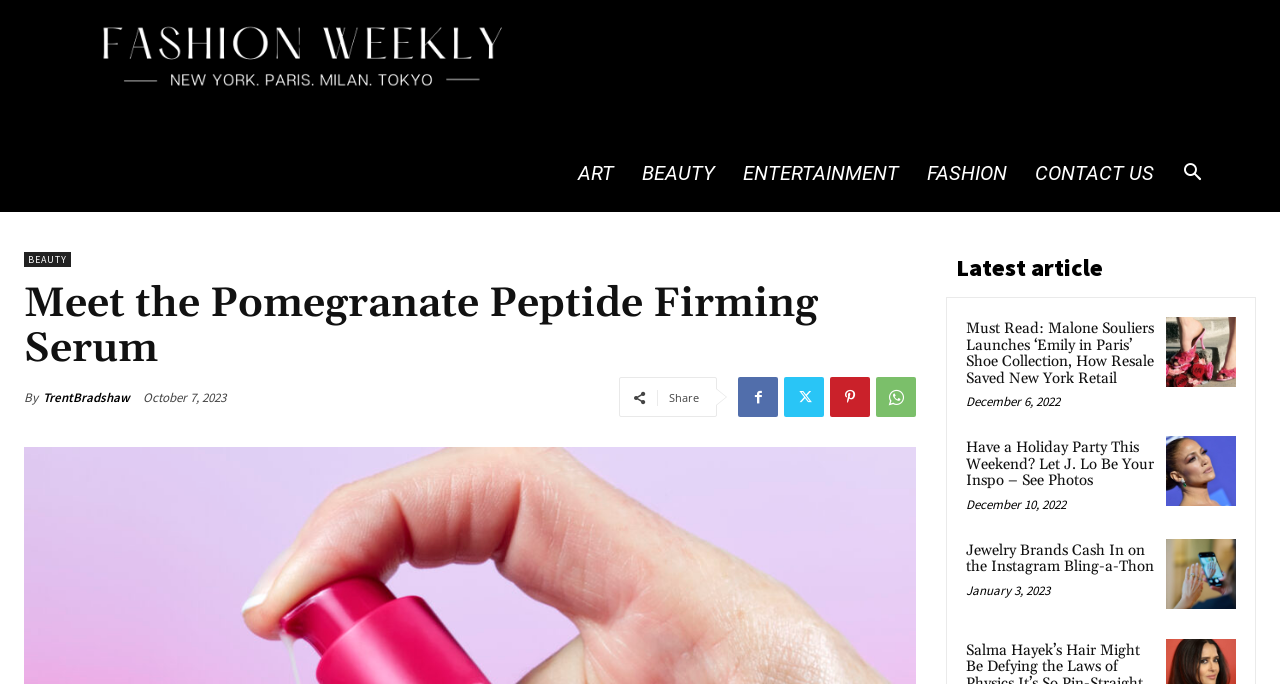Show the bounding box coordinates of the region that should be clicked to follow the instruction: "Read the article about Pomegranate Peptide Firming Serum."

[0.019, 0.412, 0.716, 0.544]